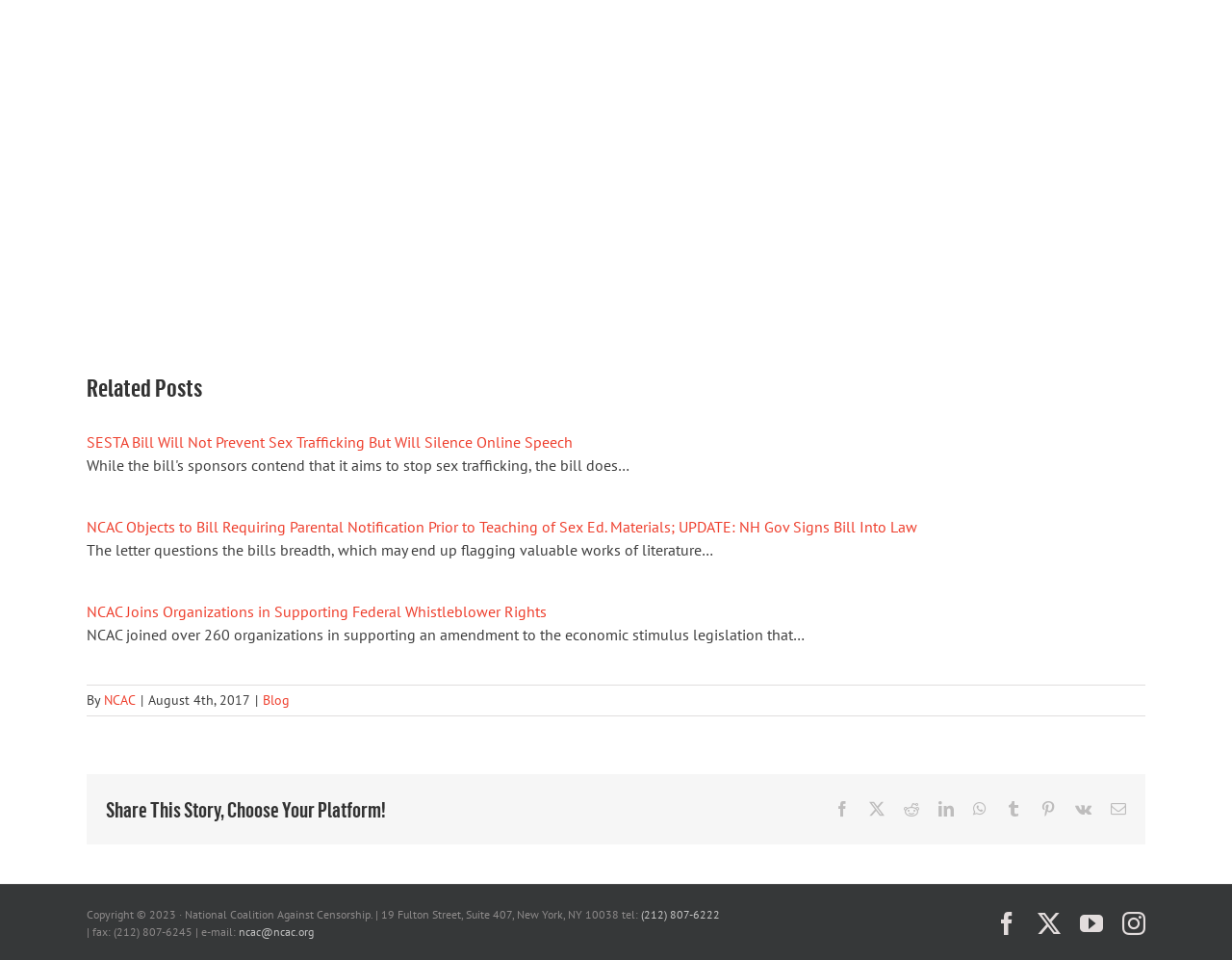Please find the bounding box for the following UI element description. Provide the coordinates in (top-left x, top-left y, bottom-right x, bottom-right y) format, with values between 0 and 1: (212) 807-6222

[0.52, 0.944, 0.584, 0.959]